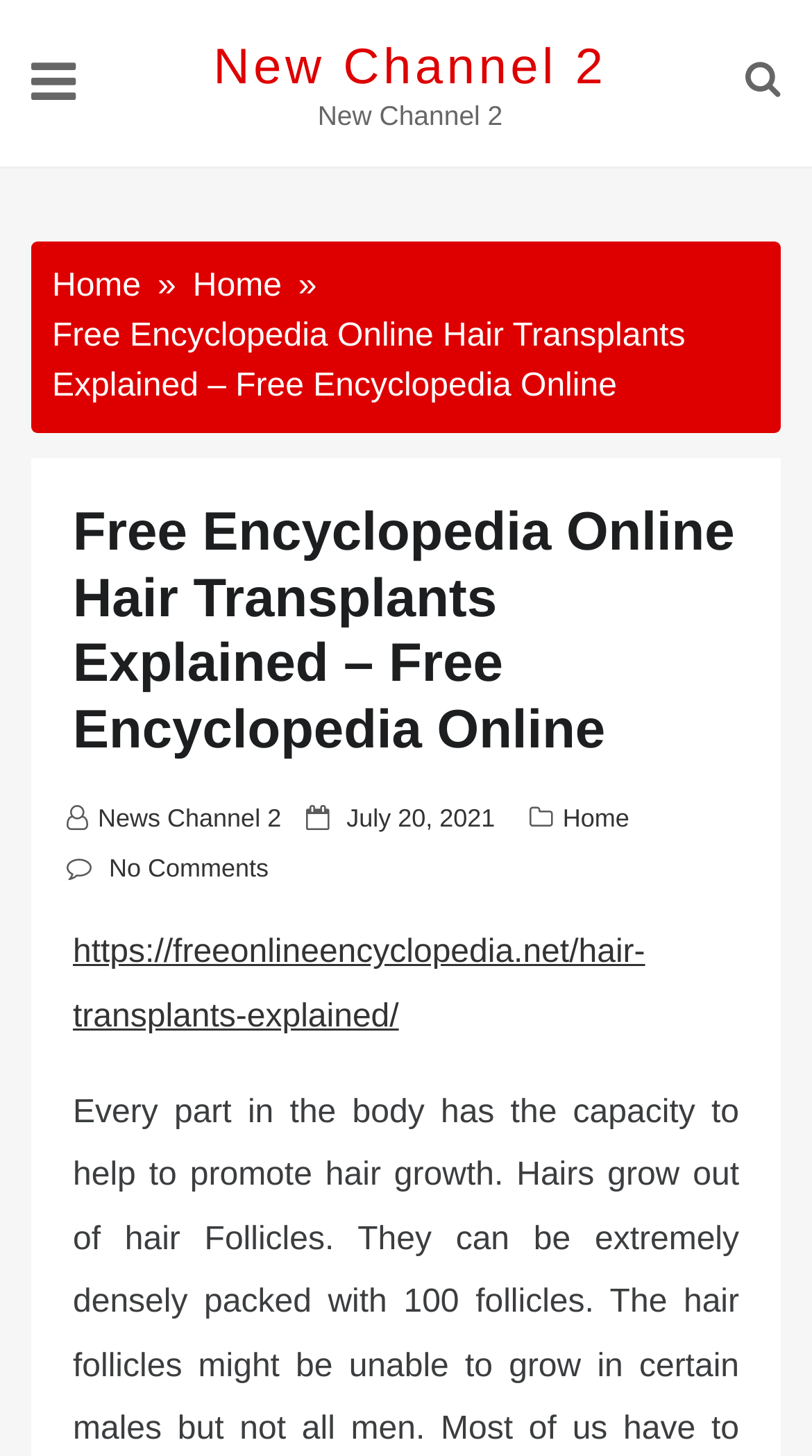Please identify the bounding box coordinates of where to click in order to follow the instruction: "View the article about เดาว่าบริสุทธิ์คือหยดน้ำสุดท้าย".

None